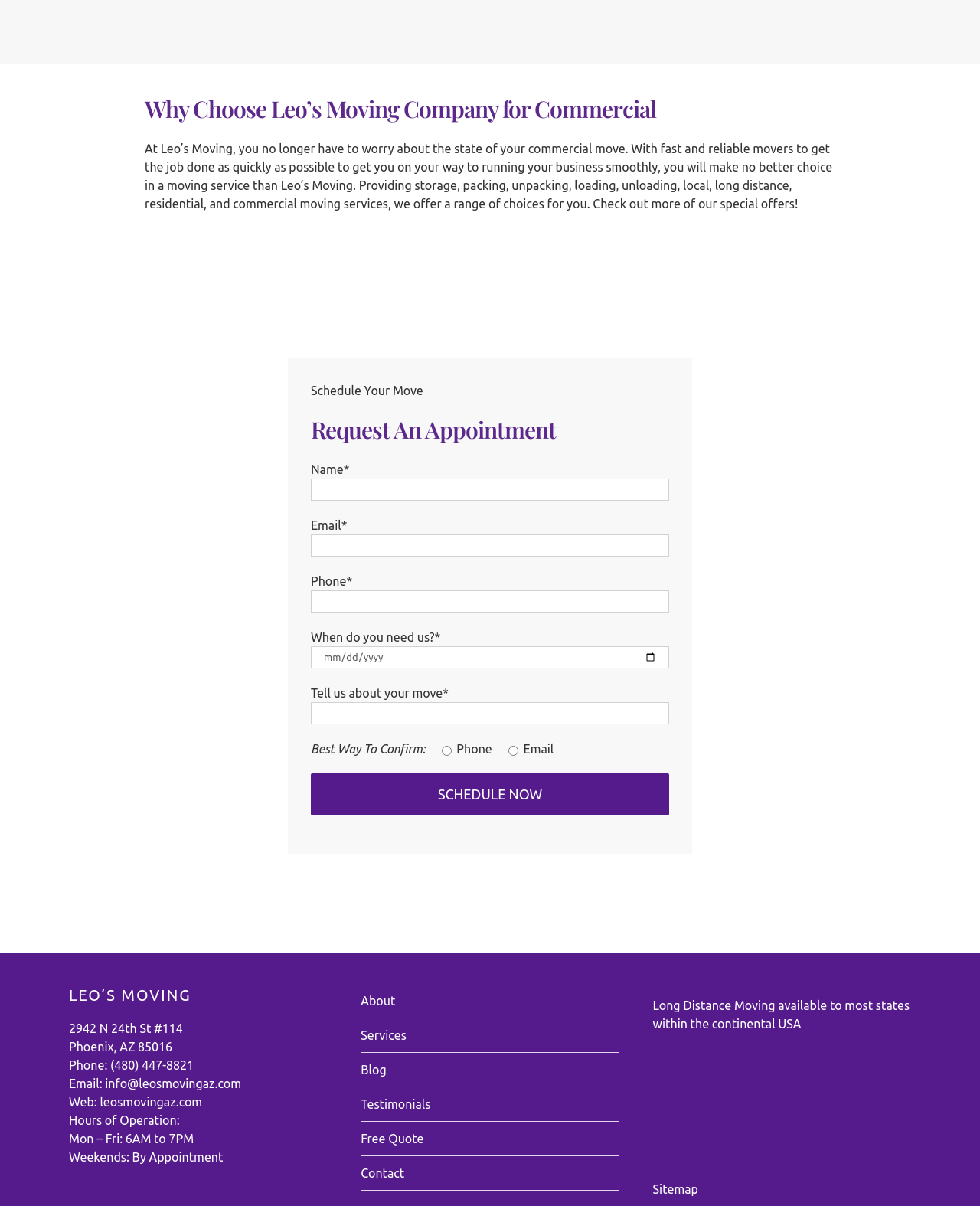Show me the bounding box coordinates of the clickable region to achieve the task as per the instruction: "Enter your name".

[0.317, 0.397, 0.683, 0.415]